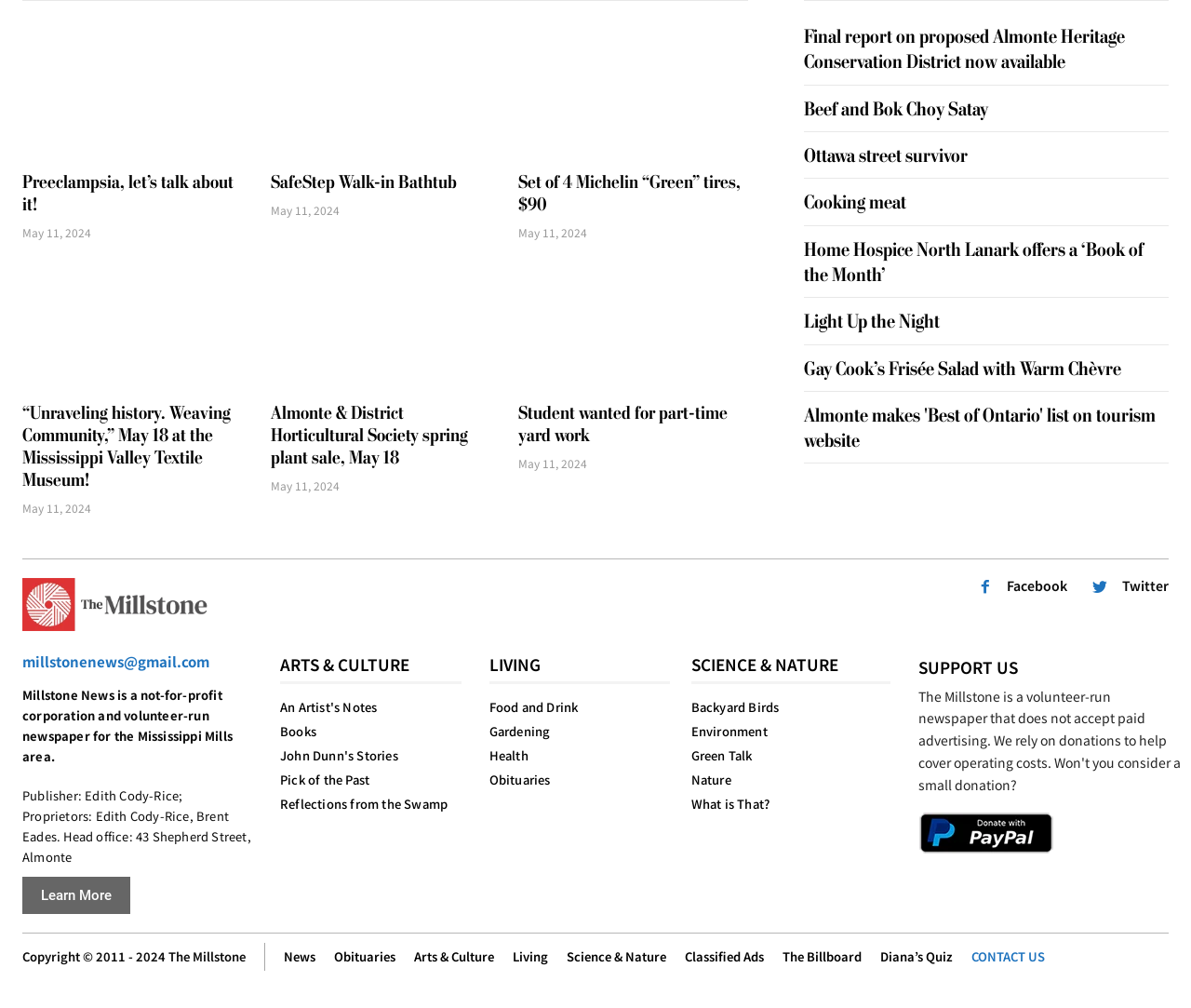Identify the bounding box coordinates of the part that should be clicked to carry out this instruction: "Support Millstone News through PayPal".

[0.771, 0.806, 0.884, 0.848]